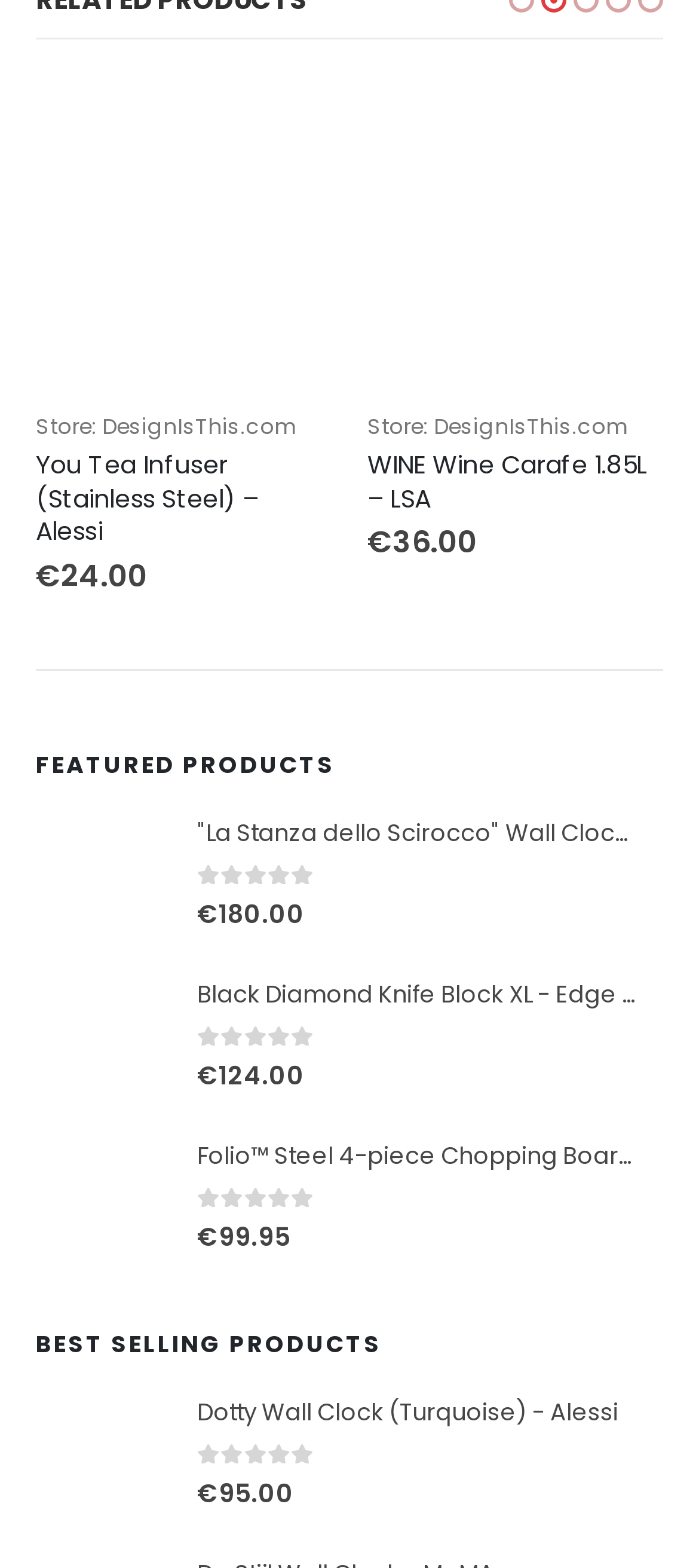Pinpoint the bounding box coordinates of the clickable element needed to complete the instruction: "Explore La Stanza dello Scirocco Wall Clock". The coordinates should be provided as four float numbers between 0 and 1: [left, top, right, bottom].

[0.051, 0.517, 0.244, 0.602]